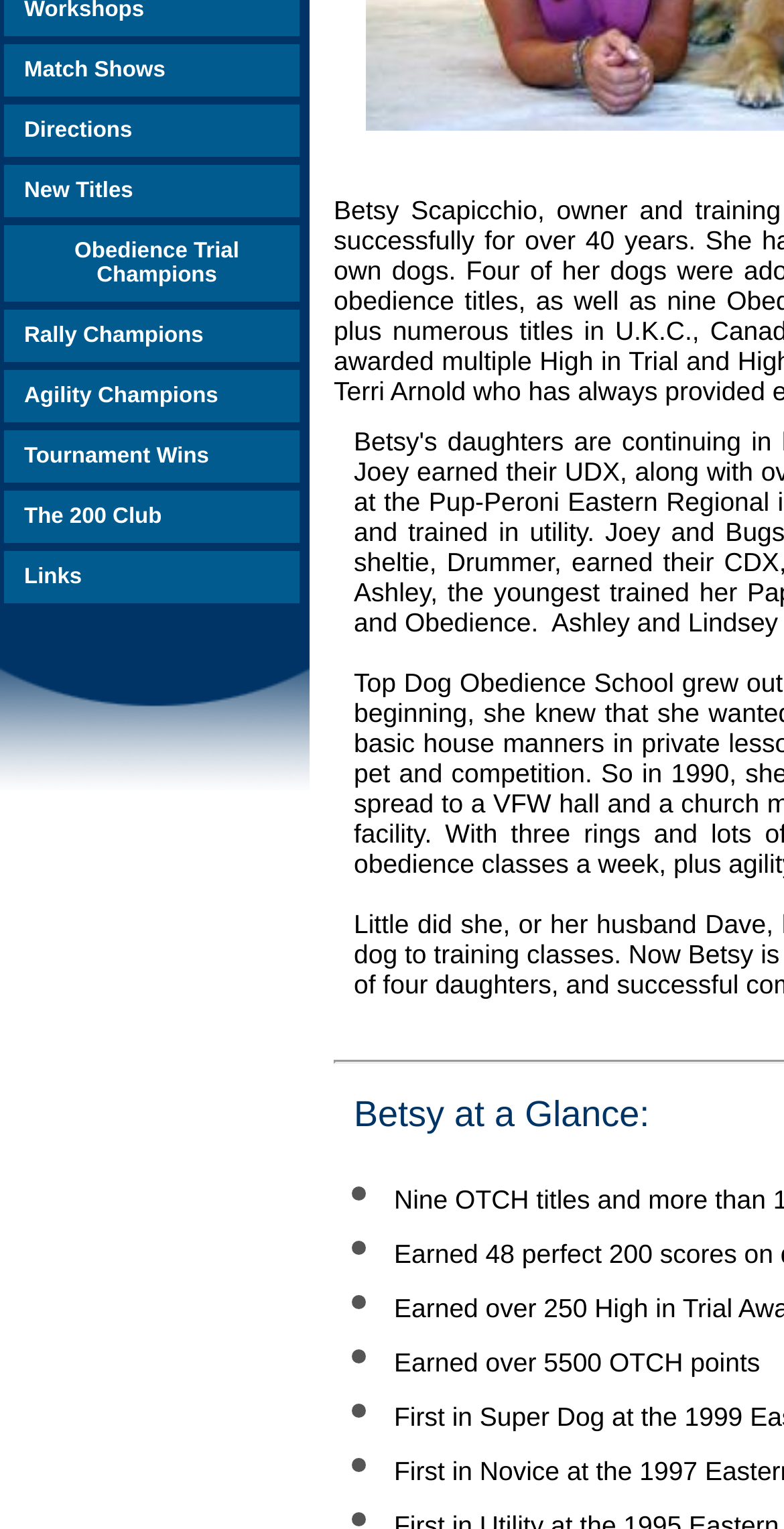For the following element description, predict the bounding box coordinates in the format (top-left x, top-left y, bottom-right x, bottom-right y). All values should be floating point numbers between 0 and 1. Description: Links

[0.005, 0.36, 0.382, 0.395]